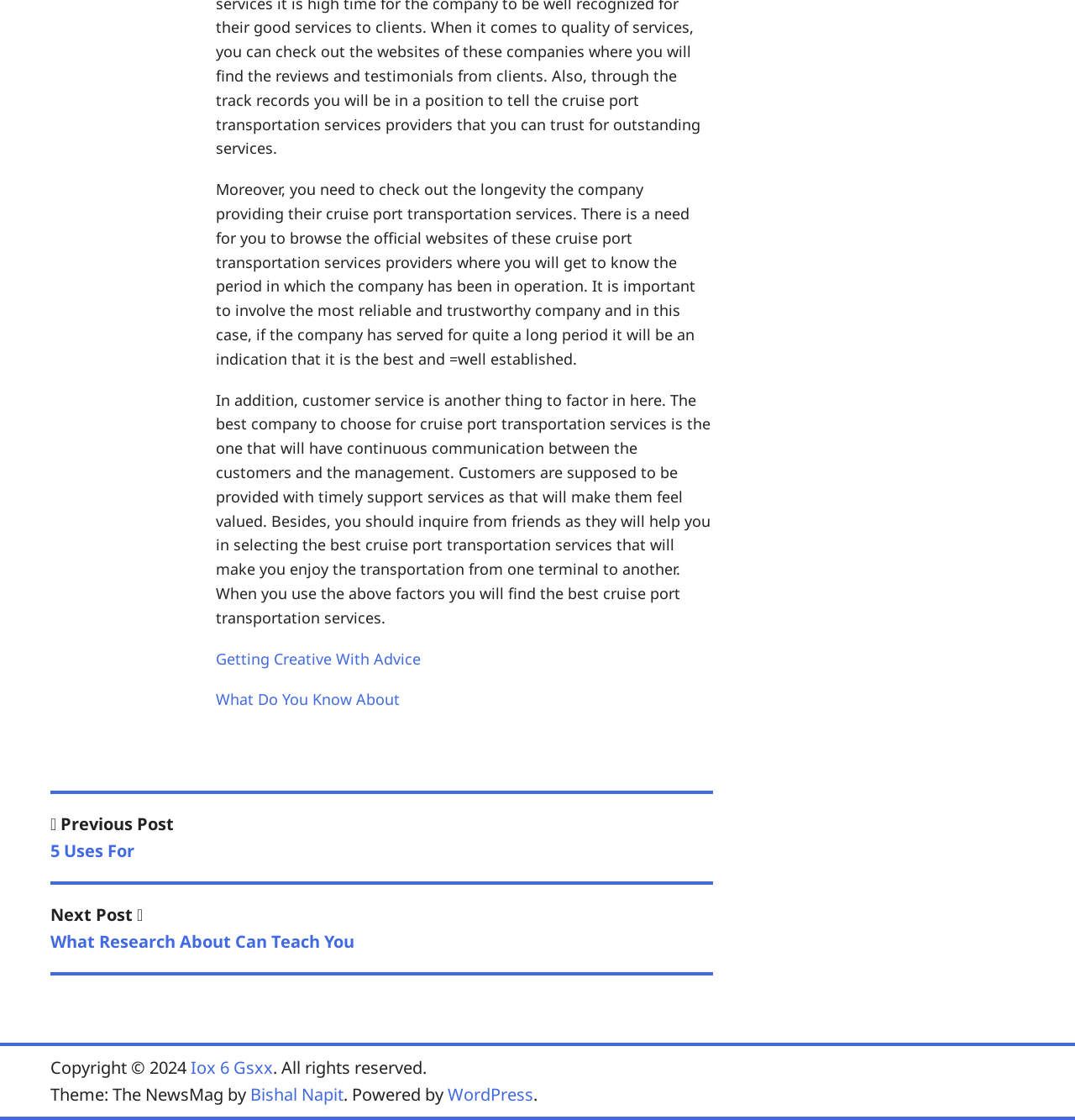What is the purpose of the links at the bottom of the page?
Look at the image and answer the question using a single word or phrase.

Copyright and theme information